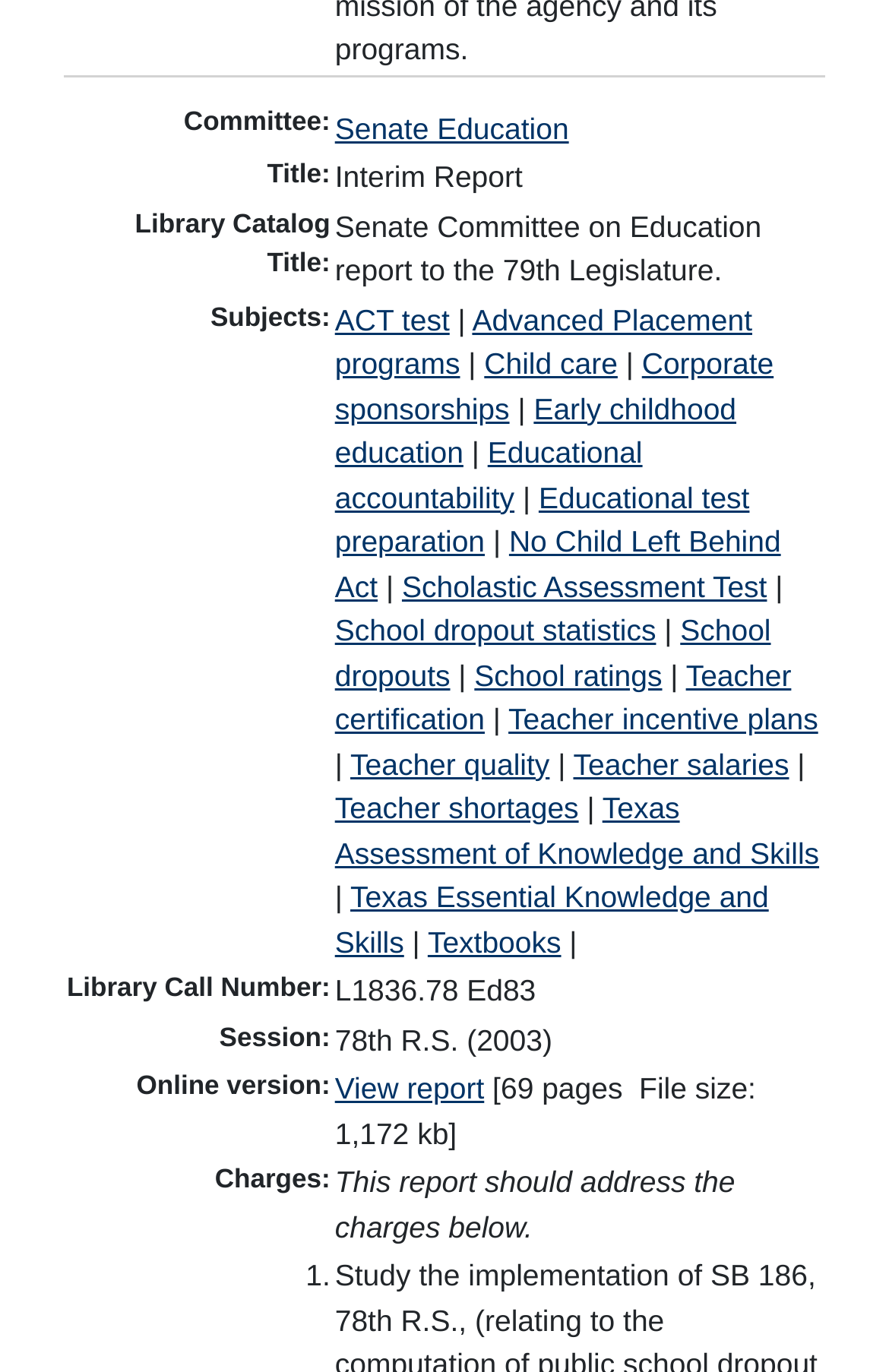Determine the bounding box coordinates for the area you should click to complete the following instruction: "Explore Educational accountability".

[0.377, 0.318, 0.723, 0.375]